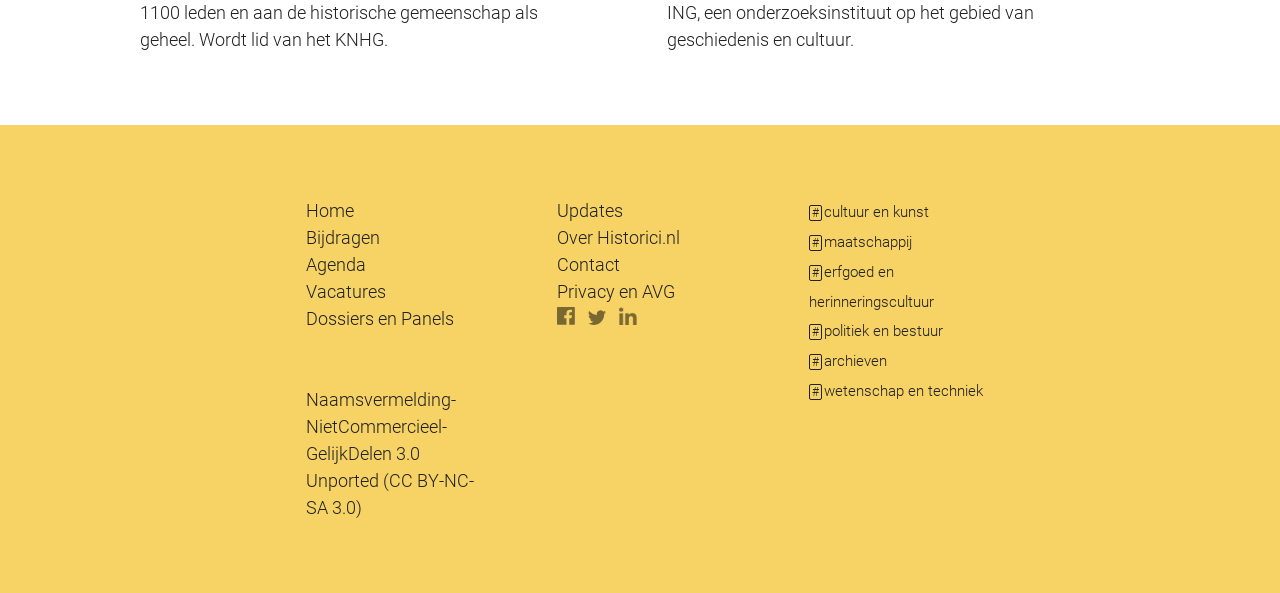Locate the bounding box coordinates of the clickable element to fulfill the following instruction: "Click on Home". Provide the coordinates as four float numbers between 0 and 1 in the format [left, top, right, bottom].

[0.239, 0.338, 0.277, 0.373]